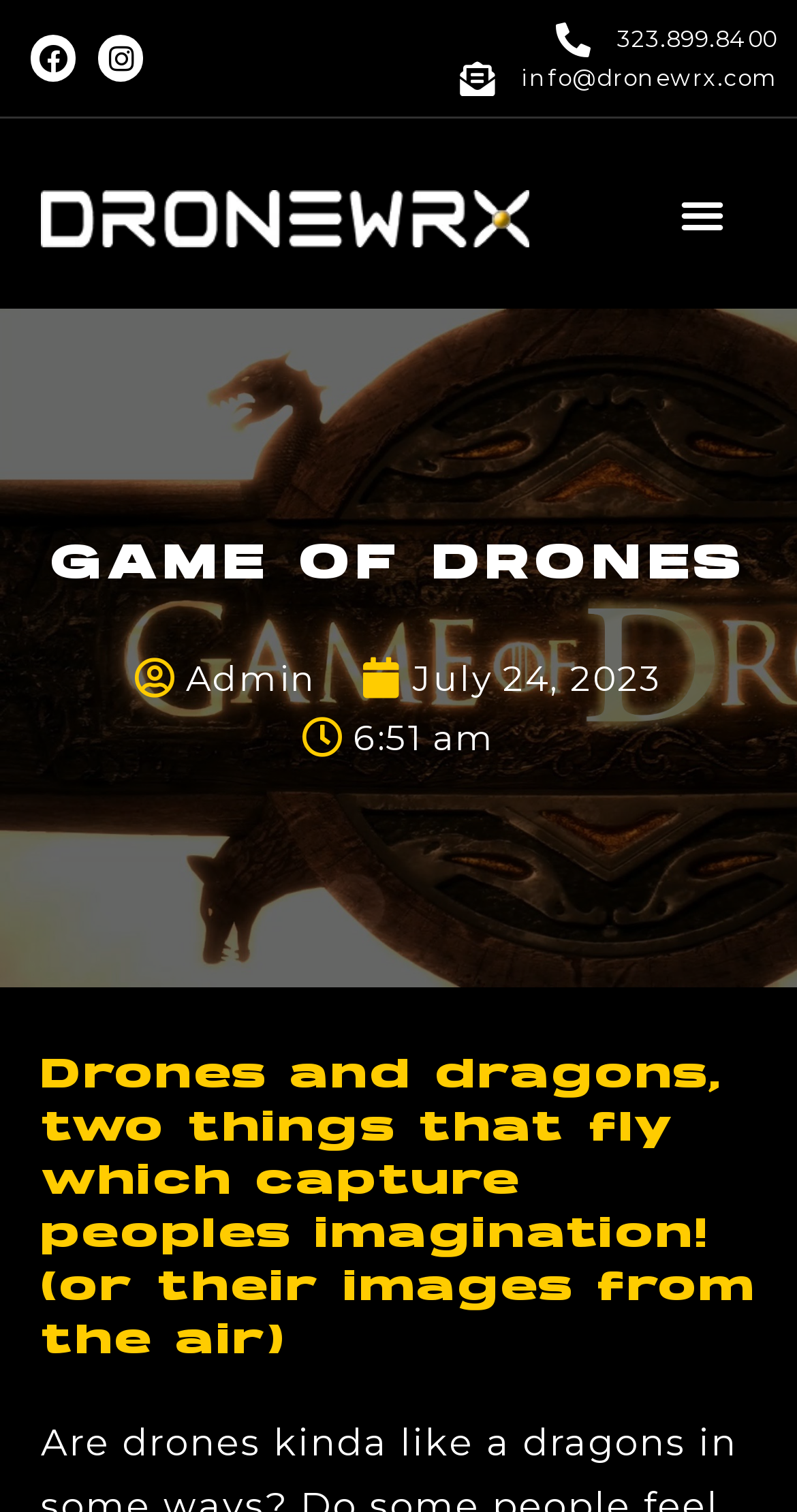Look at the image and write a detailed answer to the question: 
What is the current time according to the webpage?

I found the current time by looking at the static text on the webpage, specifically the one with the text '6:51 am' which is located below the heading 'GAME OF DRONES'.